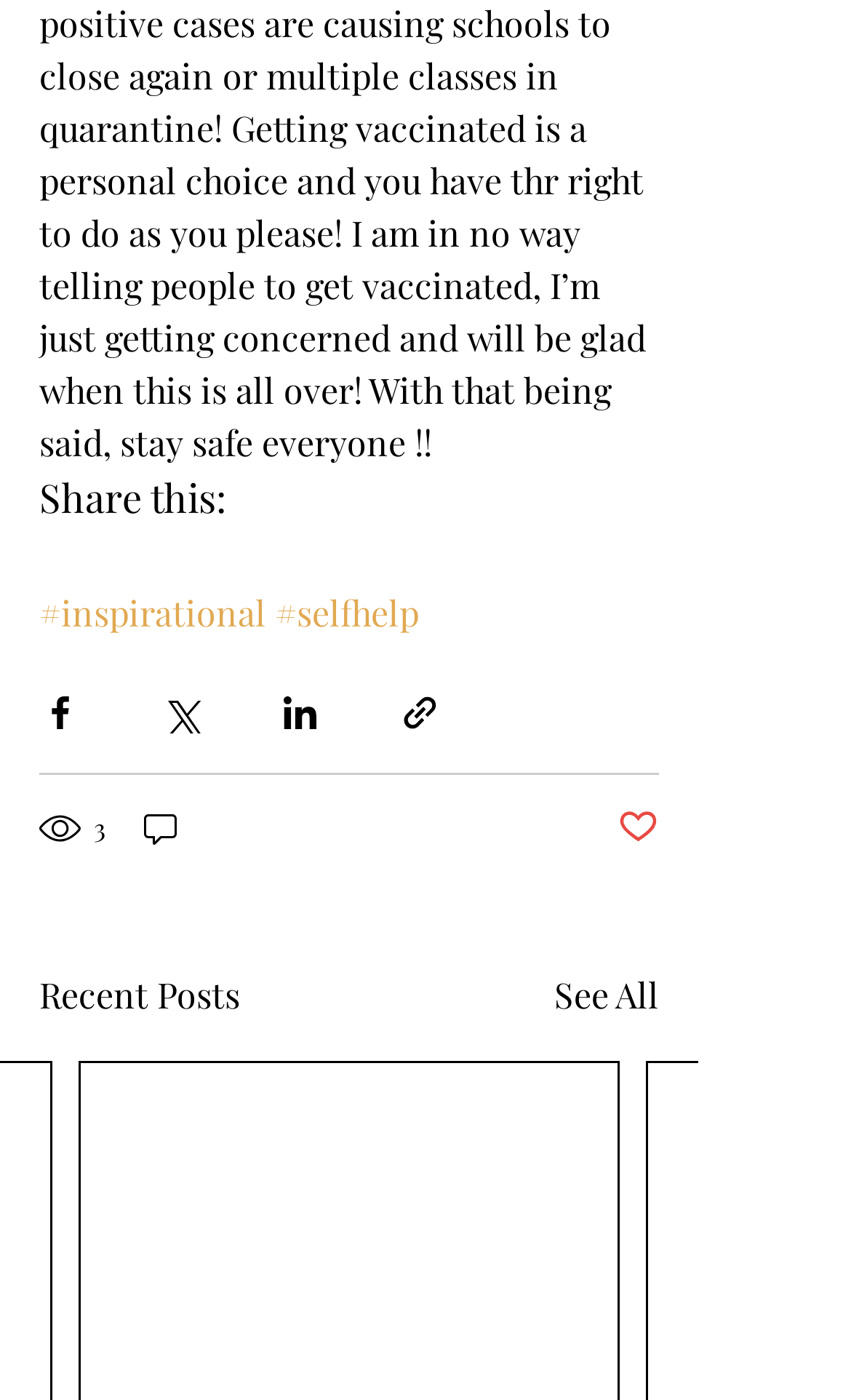Given the description "Download Poem", provide the bounding box coordinates of the corresponding UI element.

None